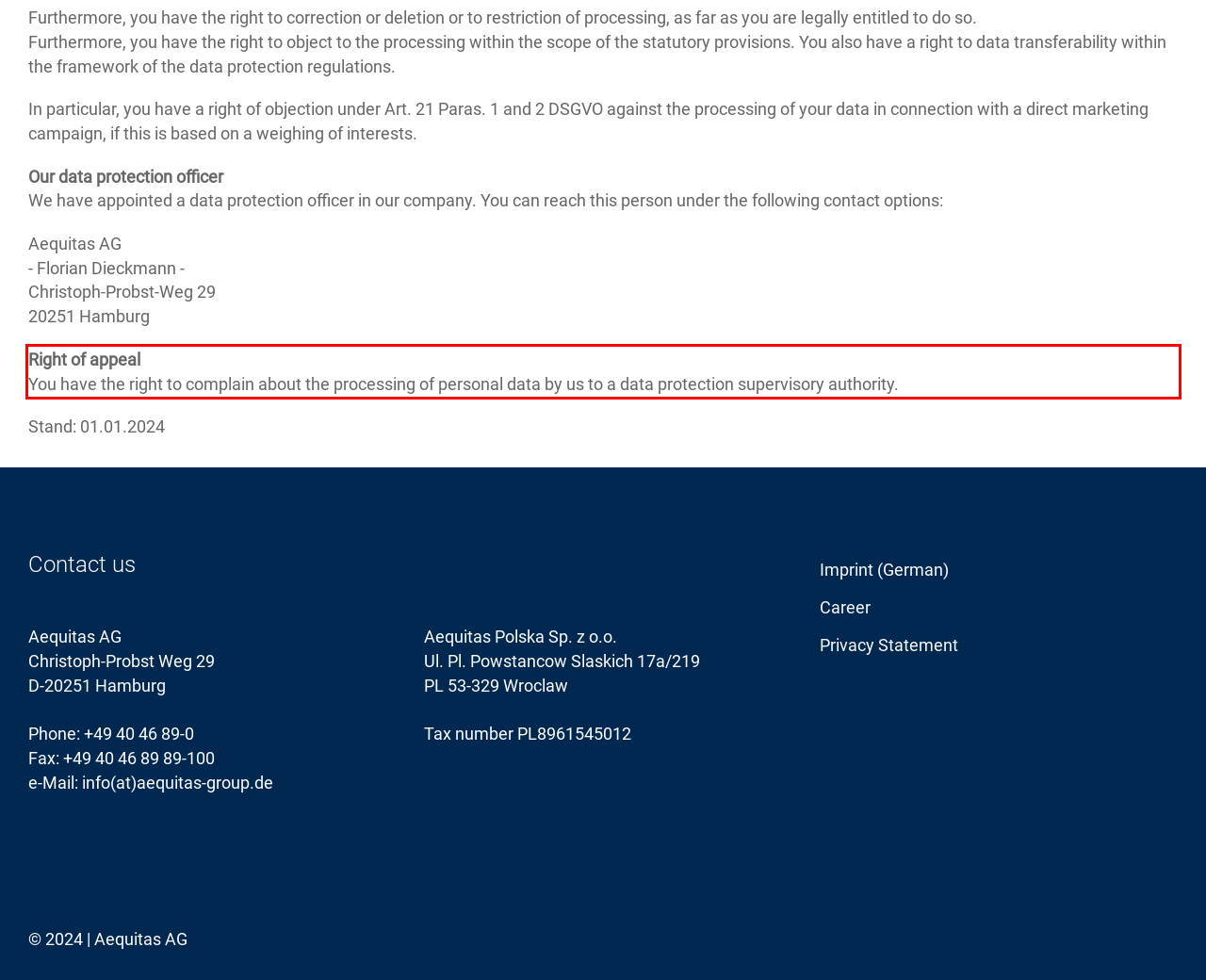In the screenshot of the webpage, find the red bounding box and perform OCR to obtain the text content restricted within this red bounding box.

Right of appeal You have the right to complain about the processing of personal data by us to a data protection supervisory authority.